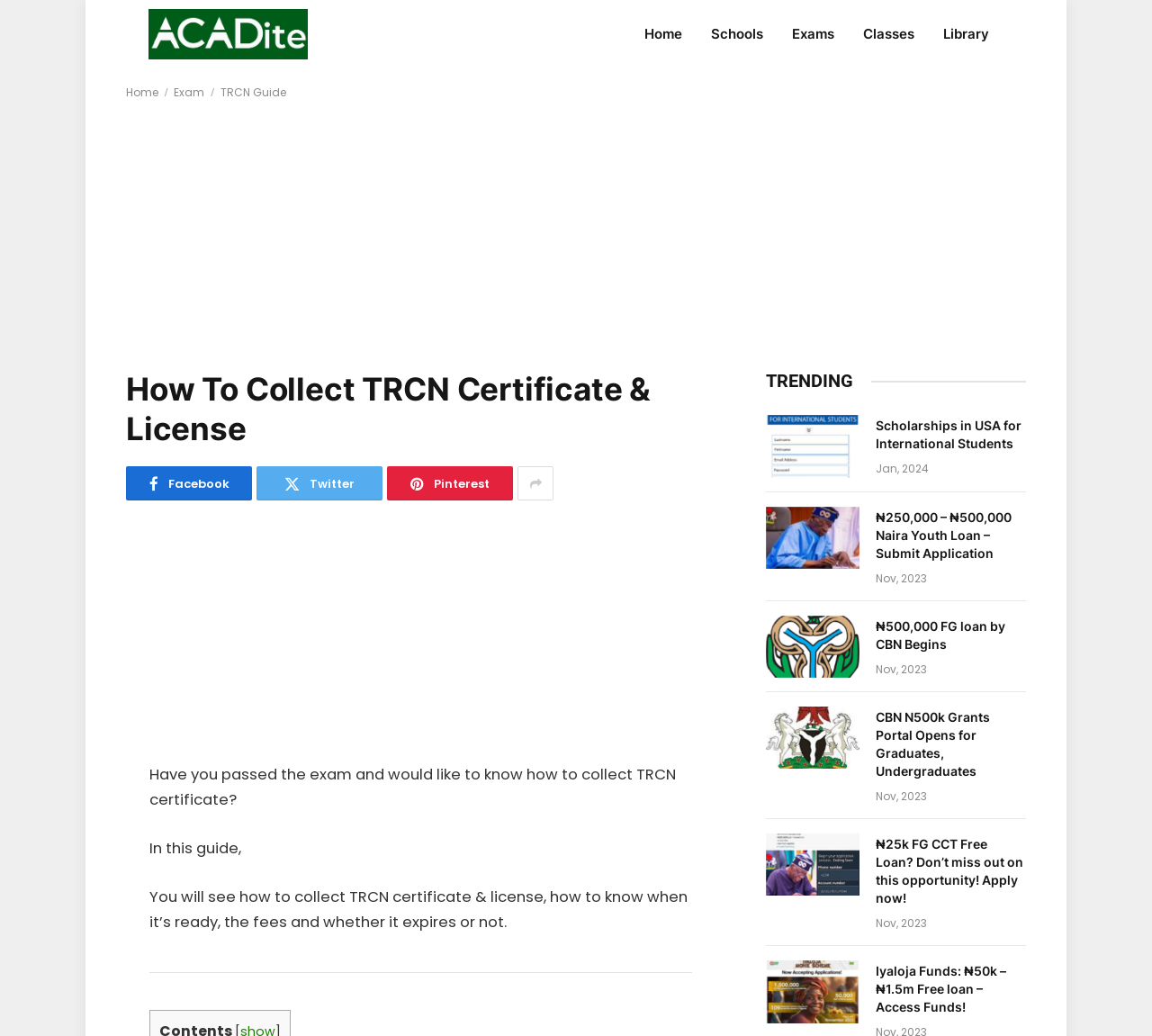Predict the bounding box for the UI component with the following description: "Frickey Chiropractic".

None